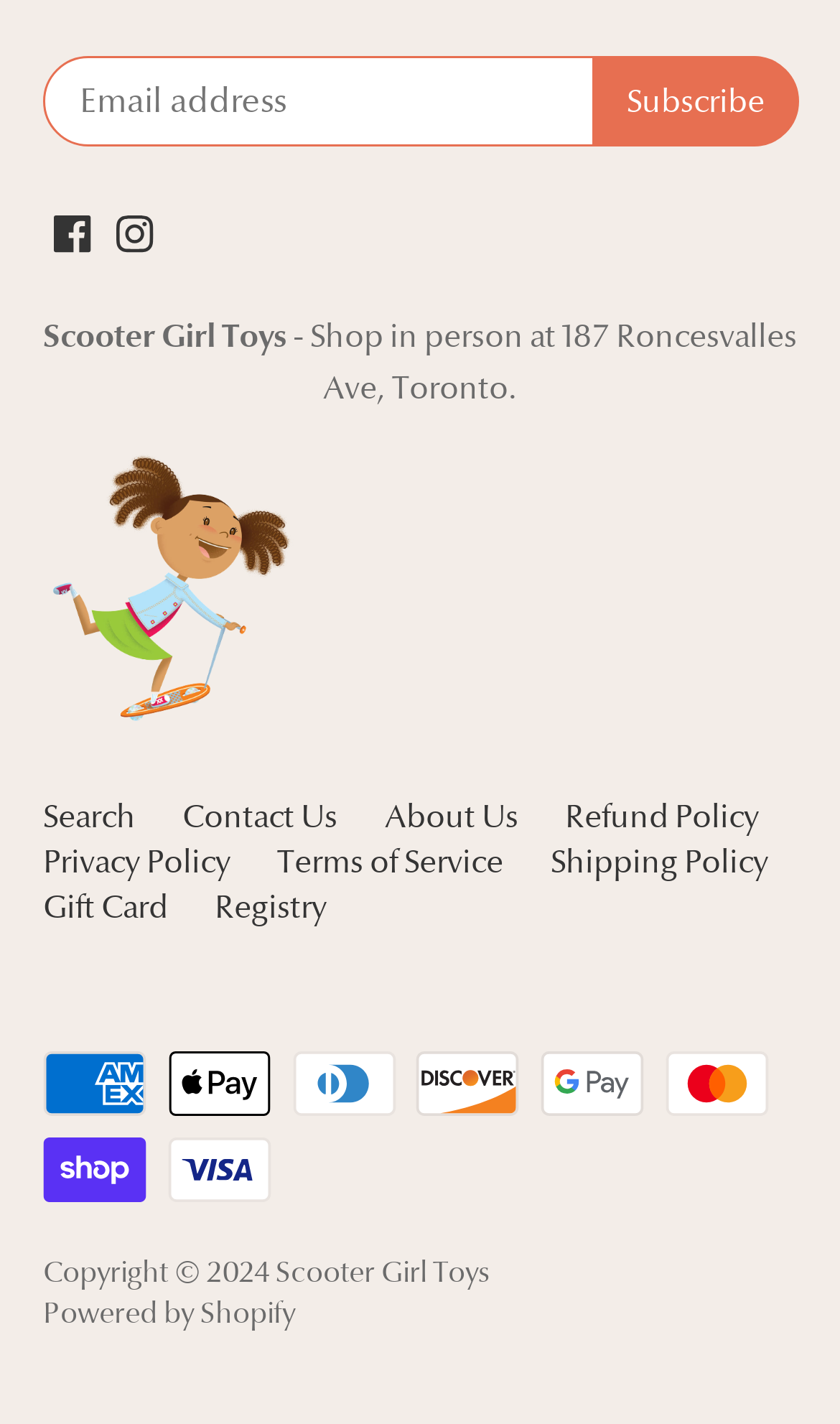What is the address of the physical store? Using the information from the screenshot, answer with a single word or phrase.

187 Roncesvalles Ave, Toronto